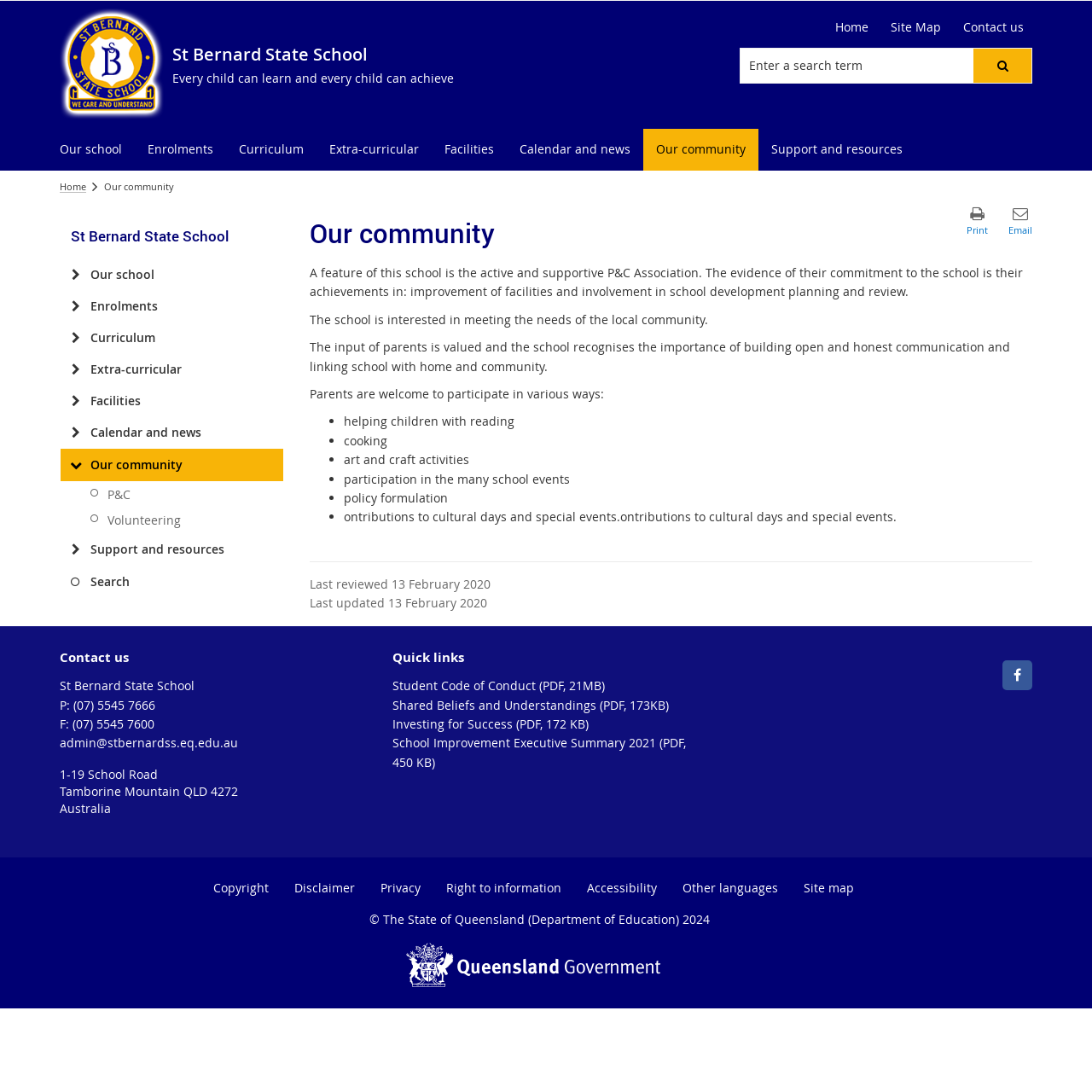Determine the bounding box coordinates (top-left x, top-left y, bottom-right x, bottom-right y) of the UI element described in the following text: aria-label="Facebook" title="Facebook"

[0.918, 0.605, 0.945, 0.632]